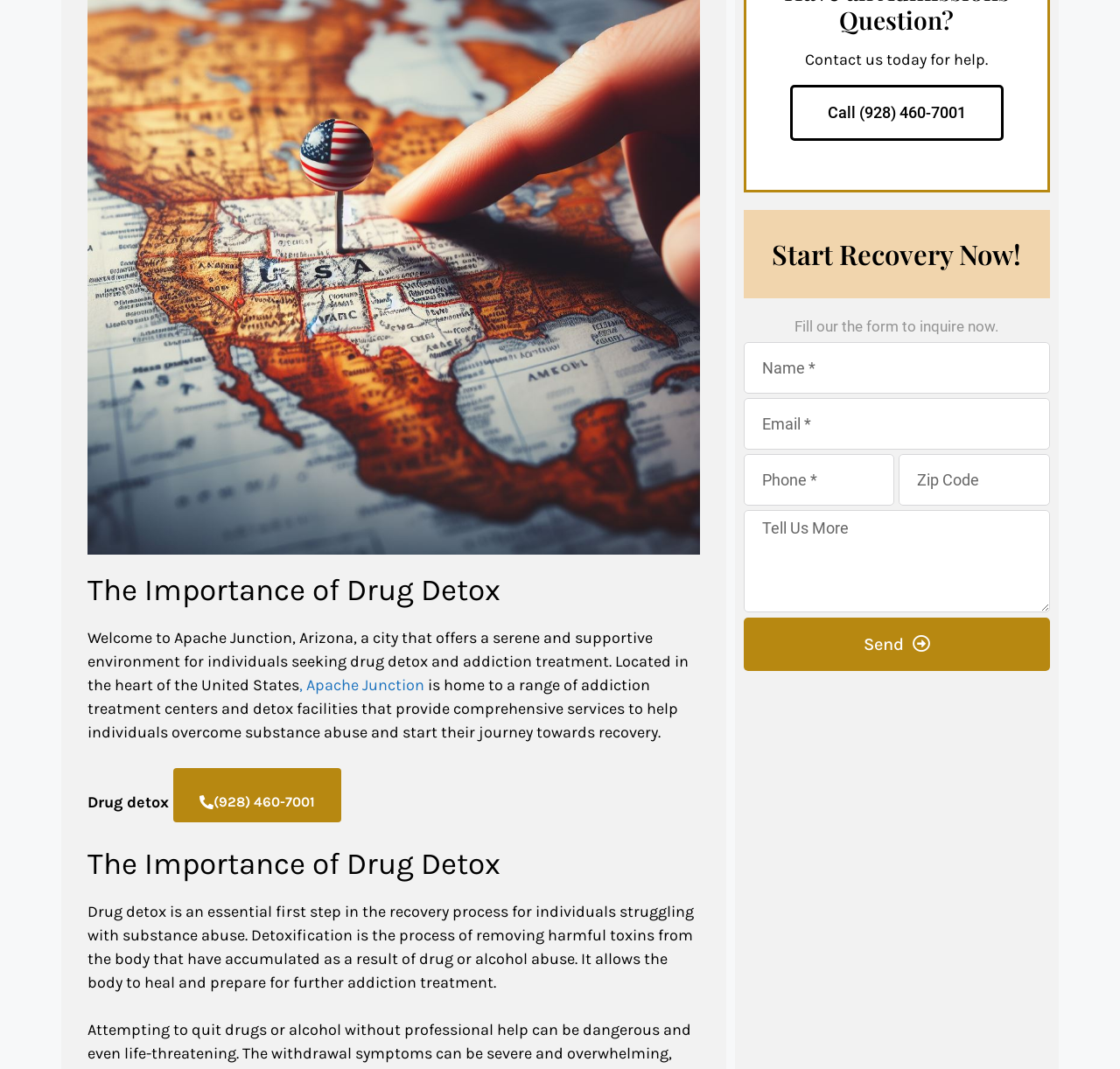Locate the bounding box coordinates of the UI element described by: "Send". Provide the coordinates as four float numbers between 0 and 1, formatted as [left, top, right, bottom].

[0.664, 0.578, 0.937, 0.628]